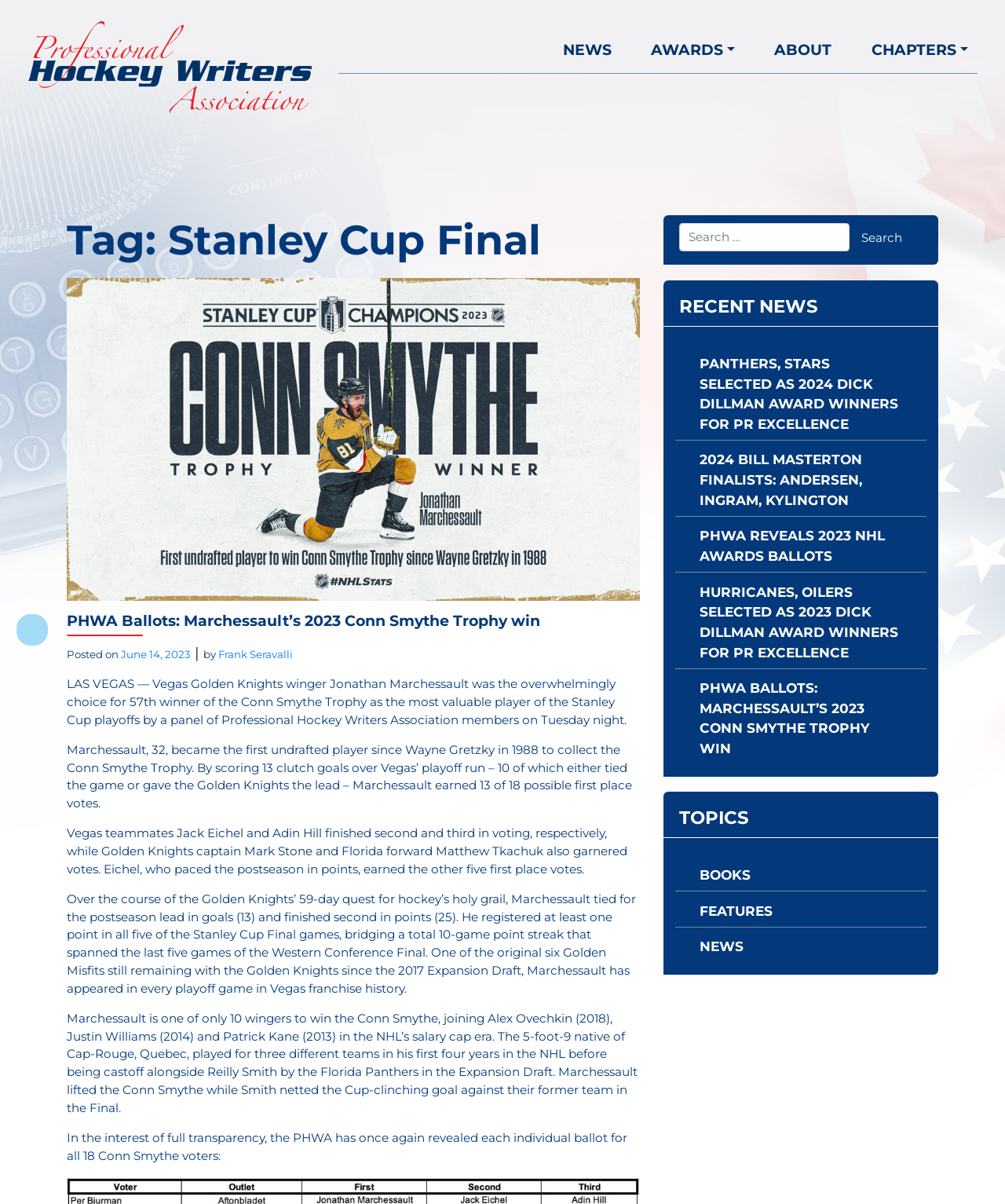What is the name of the author of the article?
From the image, provide a succinct answer in one word or a short phrase.

Frank Seravalli